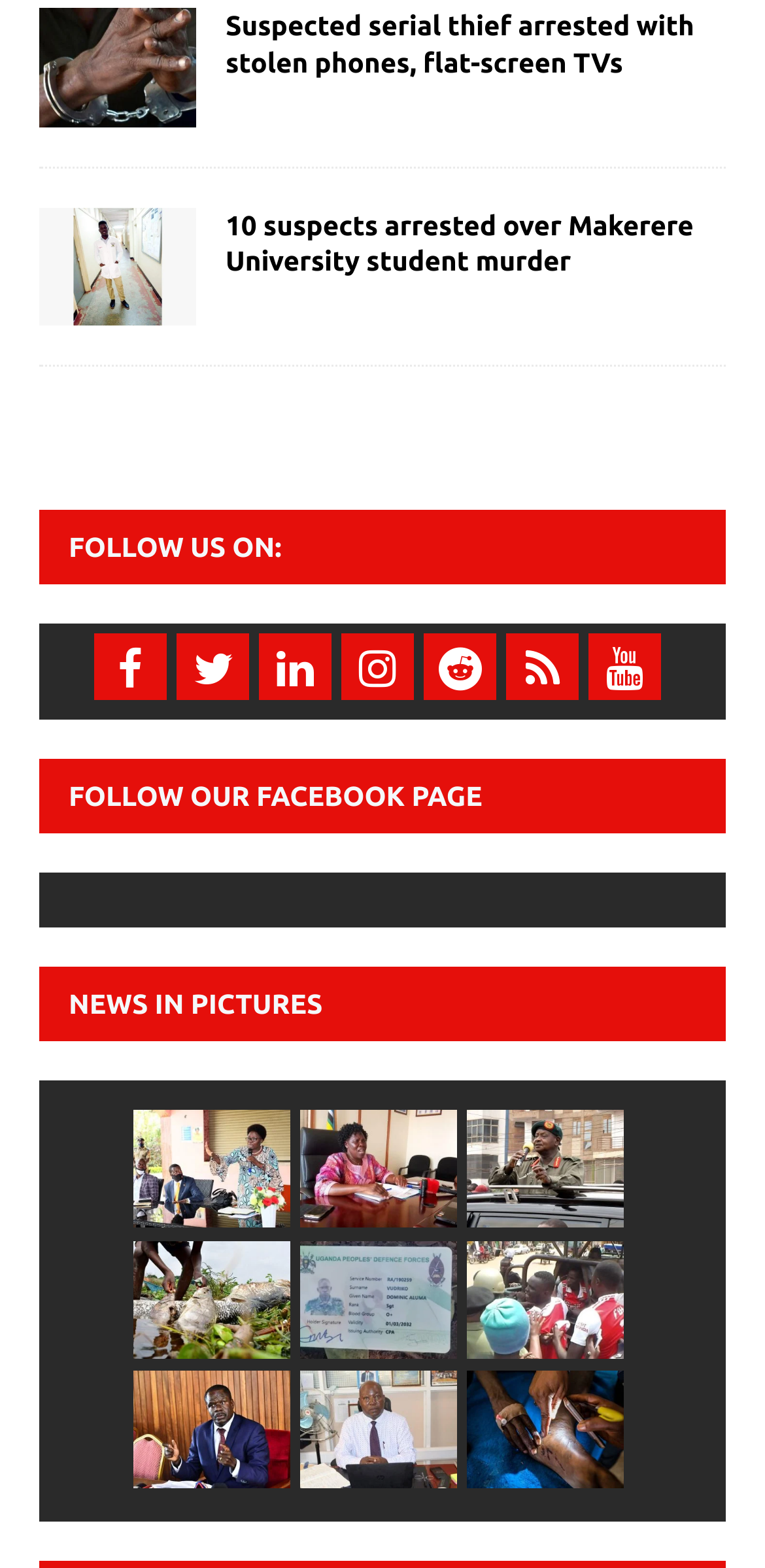Answer with a single word or phrase: 
What is the topic of the first article?

Witch doctors arrested